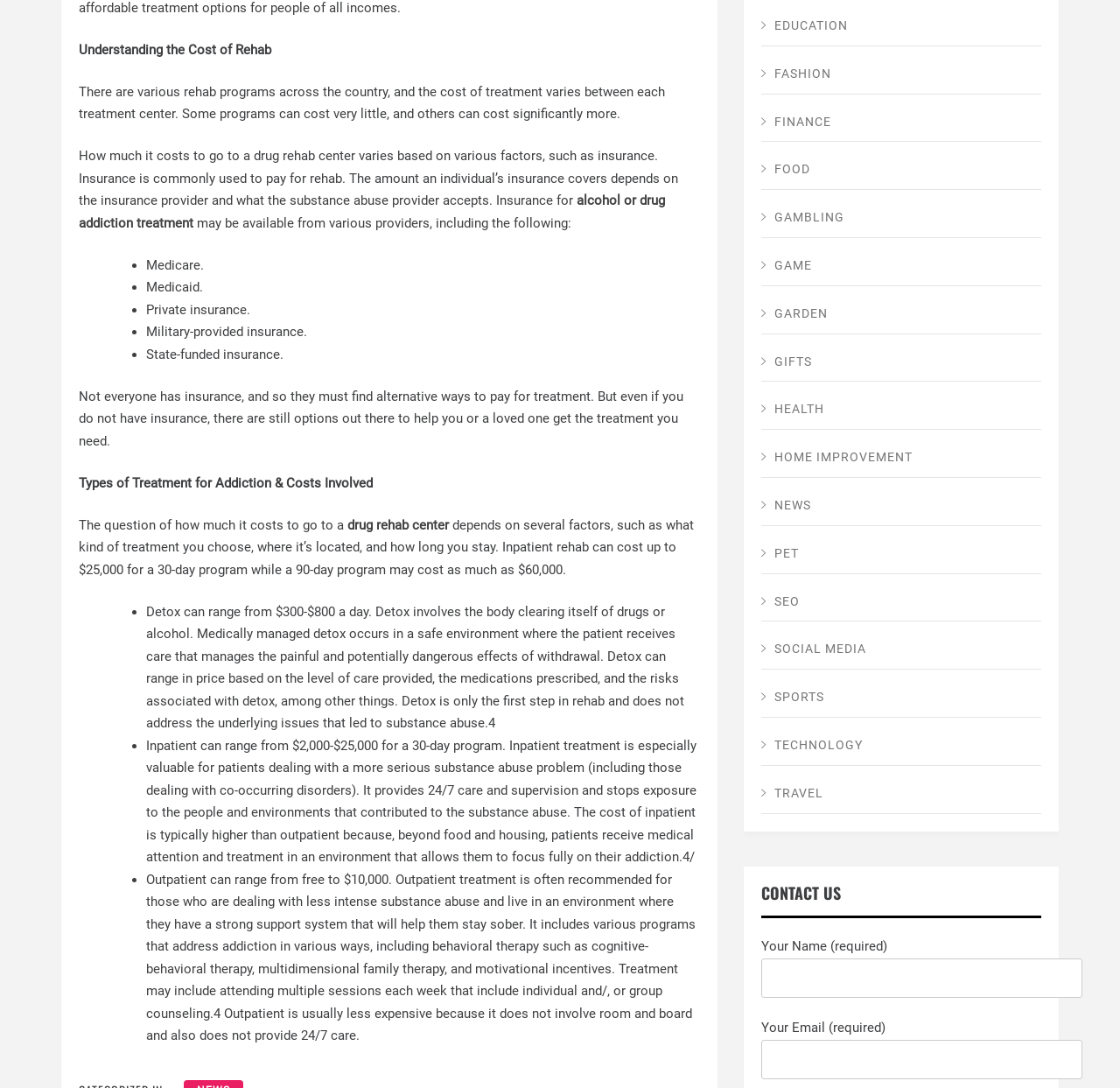Using the provided description Events & News, find the bounding box coordinates for the UI element. Provide the coordinates in (top-left x, top-left y, bottom-right x, bottom-right y) format, ensuring all values are between 0 and 1.

None